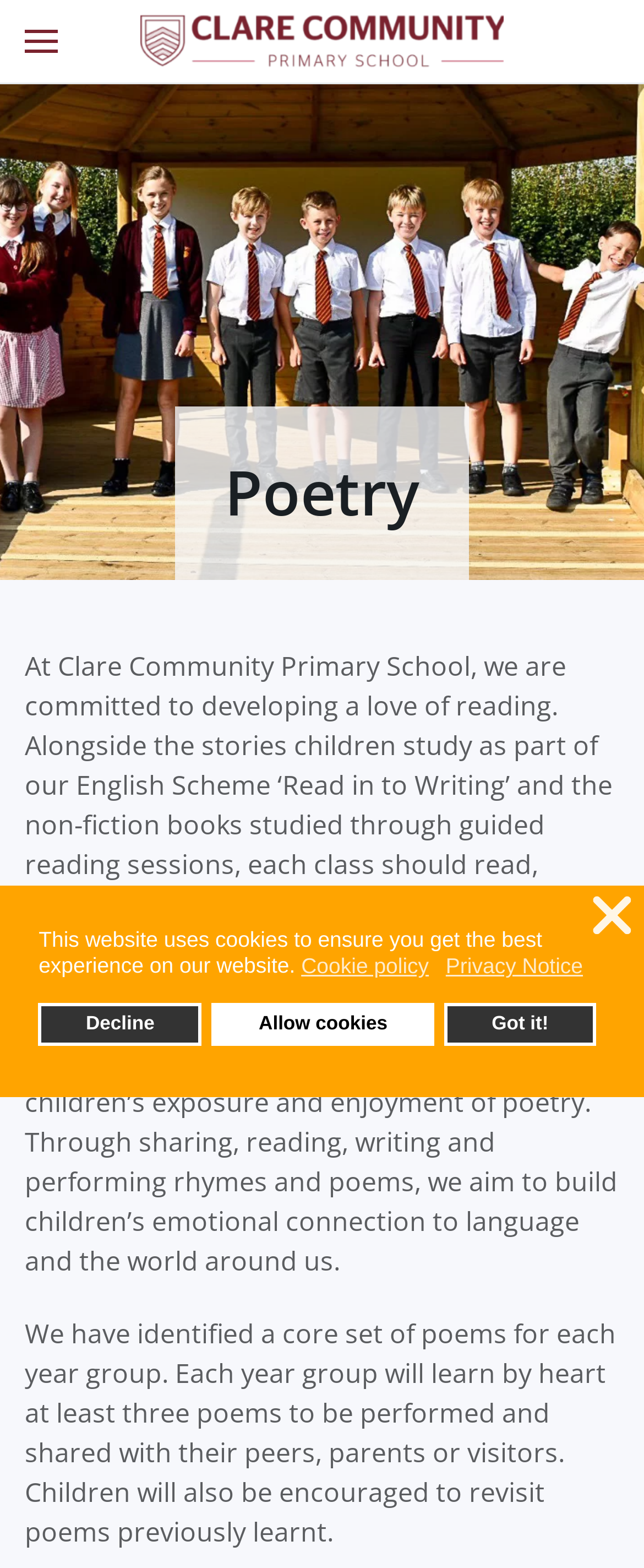Identify the bounding box coordinates for the region to click in order to carry out this instruction: "Click the 'Skip to main content' link". Provide the coordinates using four float numbers between 0 and 1, formatted as [left, top, right, bottom].

[0.115, 0.048, 0.515, 0.072]